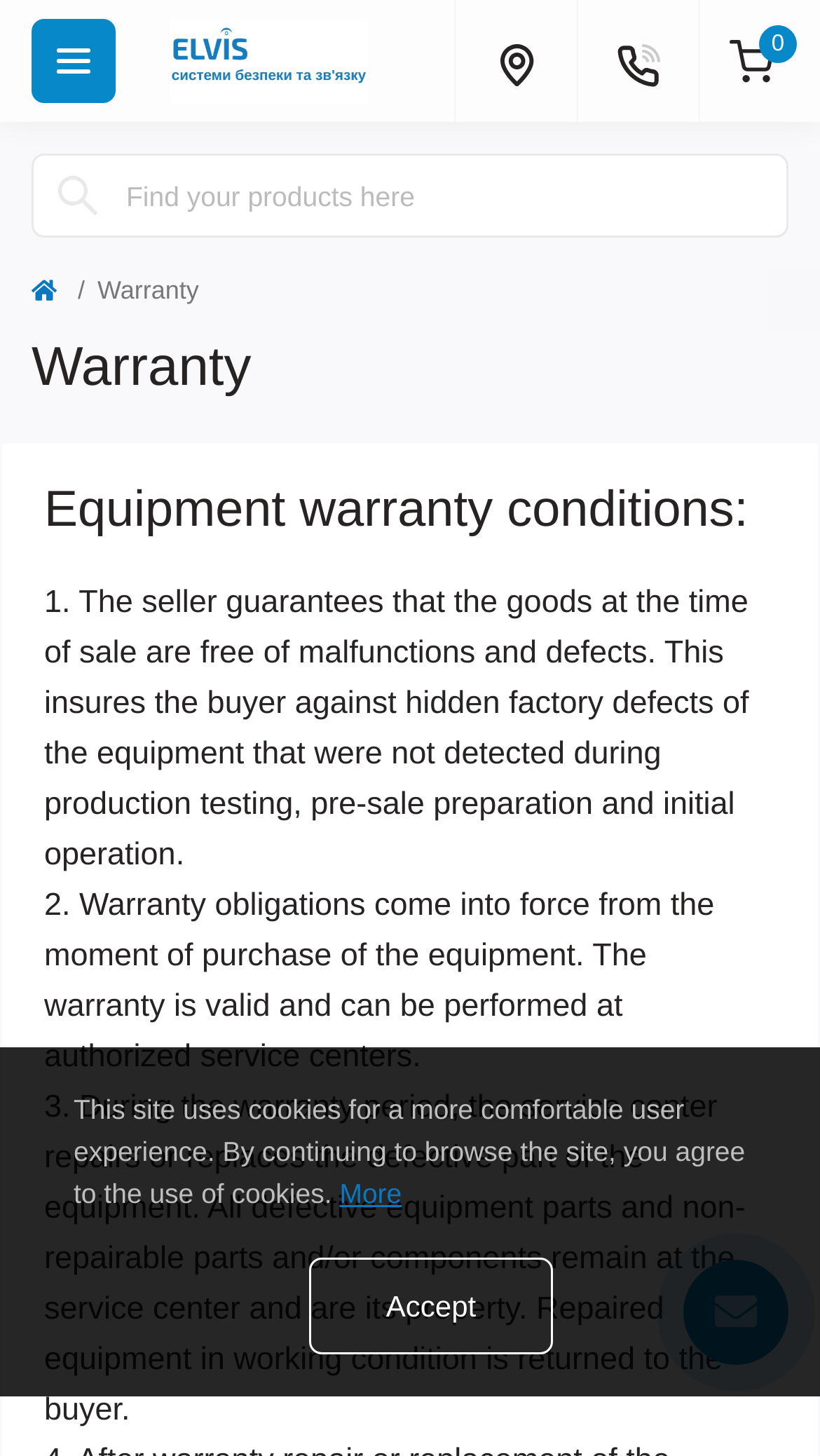Please determine the bounding box coordinates for the element with the description: ">> Click to enlarge <<".

None